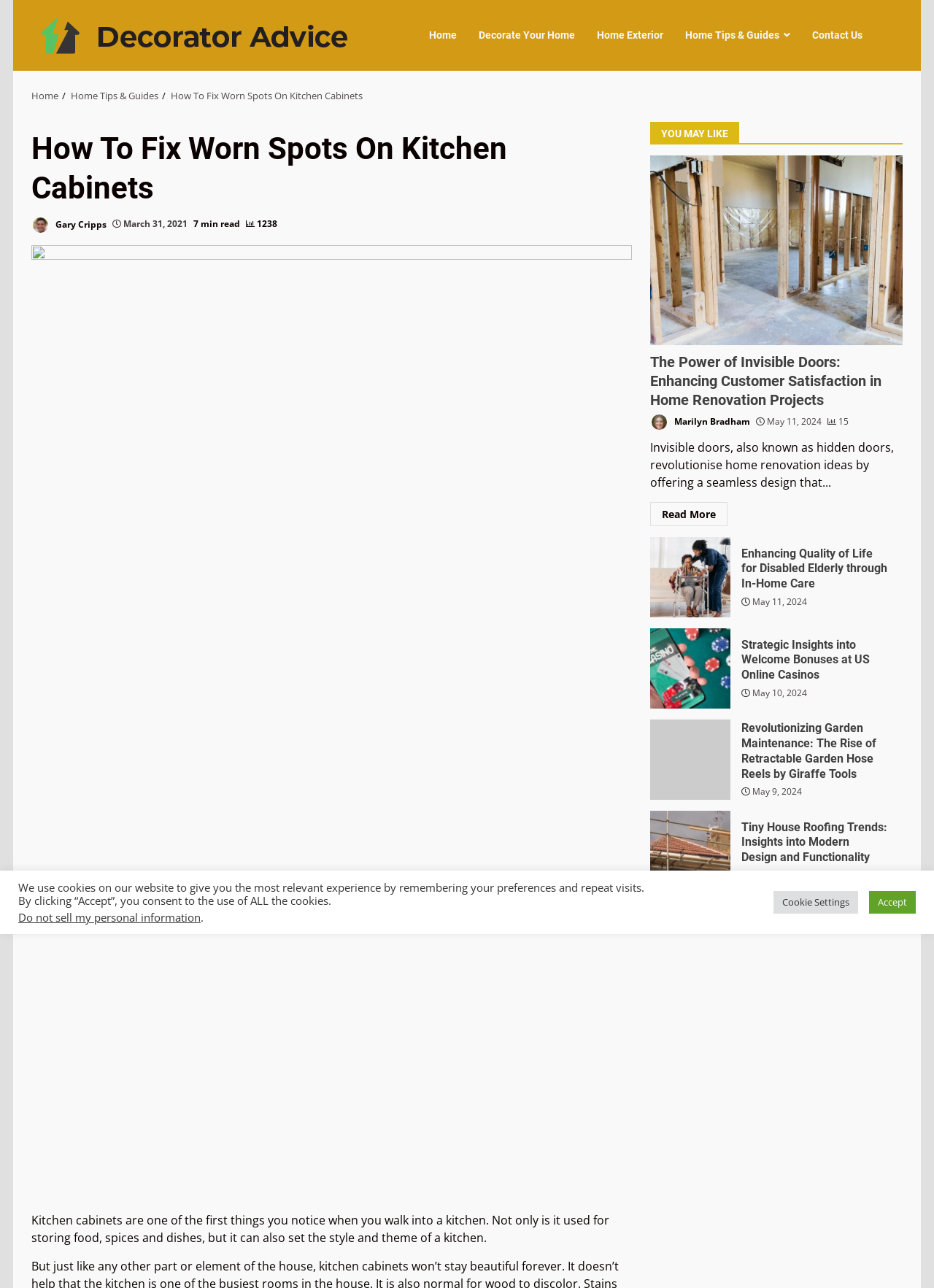Using the format (top-left x, top-left y, bottom-right x, bottom-right y), provide the bounding box coordinates for the described UI element. All values should be floating point numbers between 0 and 1: parent_node: Follow Us:

None